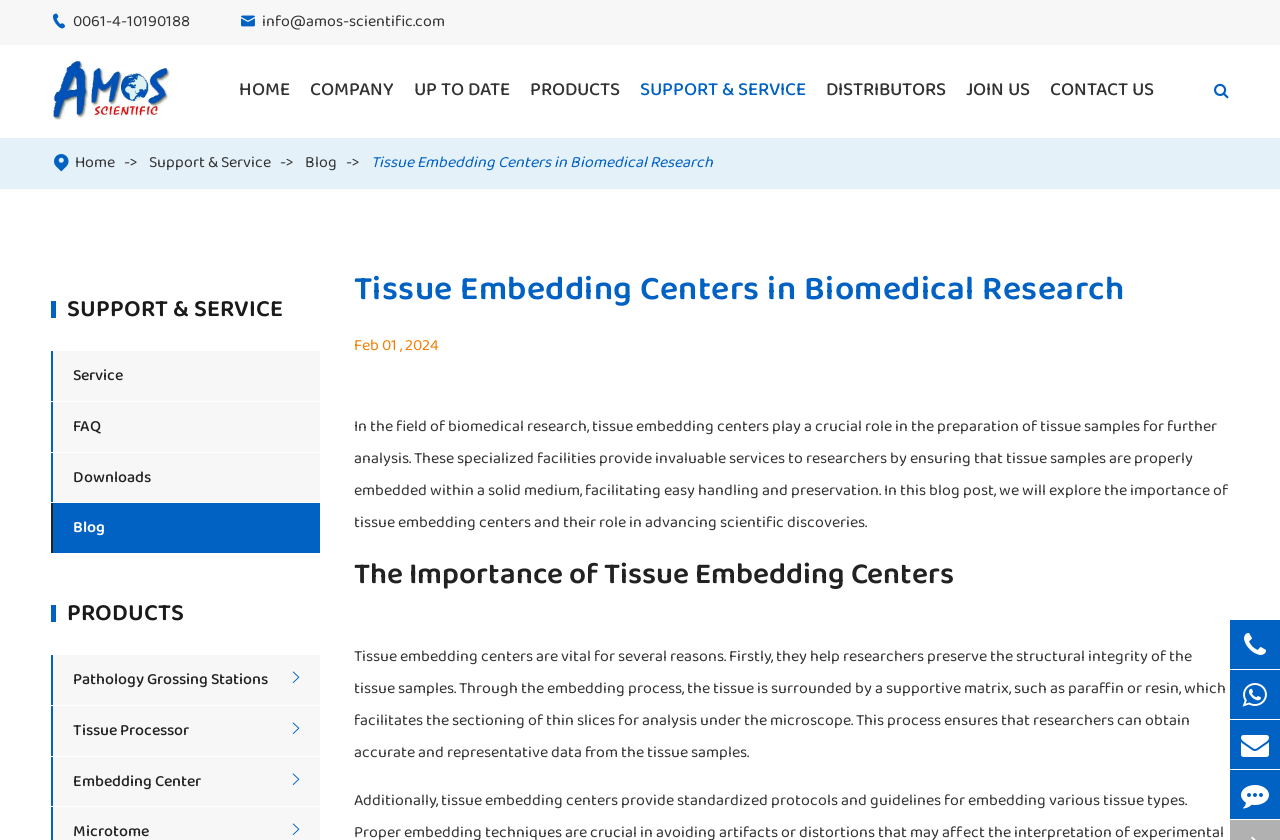Based on the image, please respond to the question with as much detail as possible:
What type of facilities are tissue embedding centers?

The webpage describes tissue embedding centers as specialized facilities that provide invaluable services to researchers by ensuring that tissue samples are properly embedded within a solid medium, facilitating easy handling and preservation.